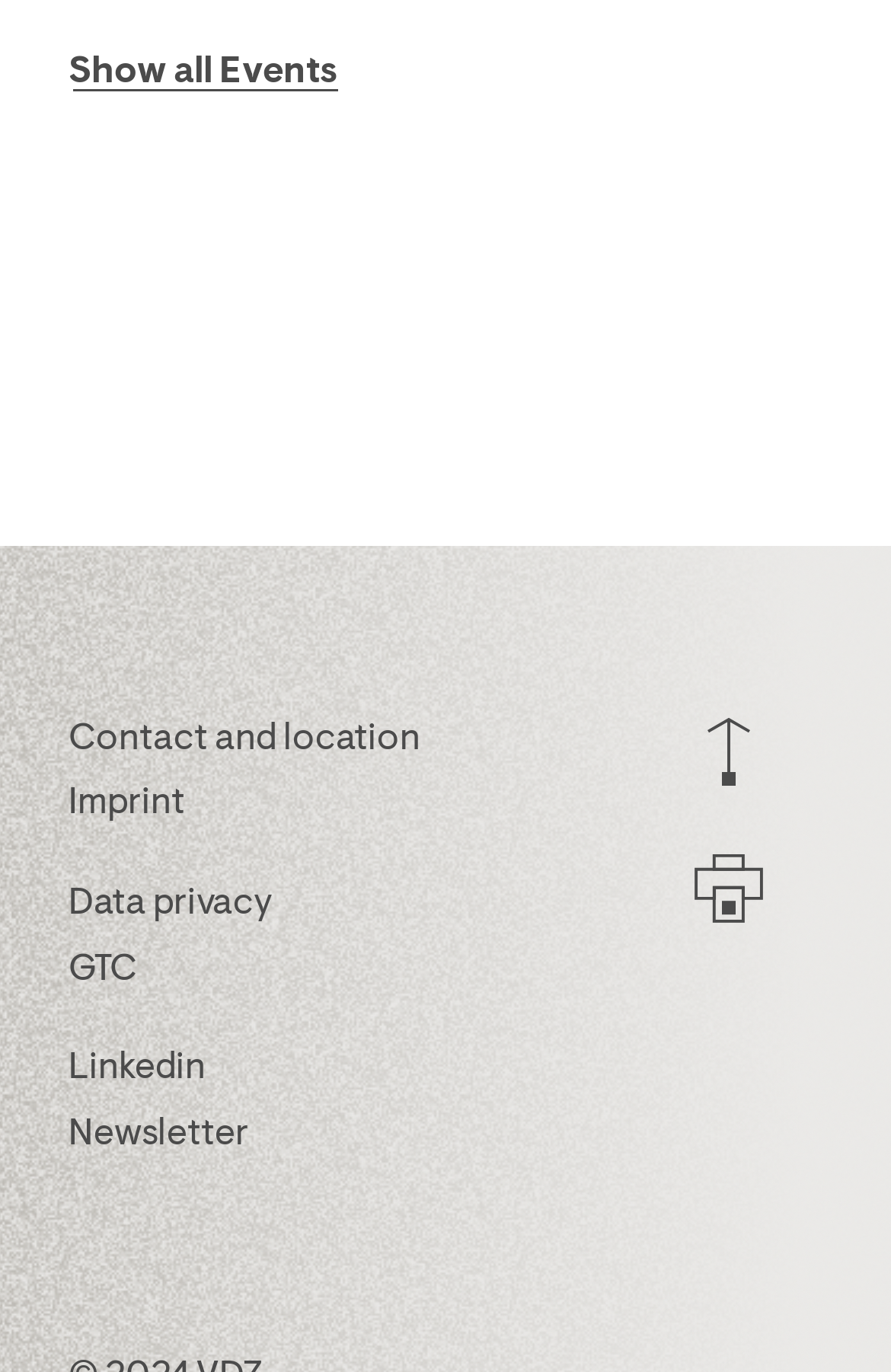Identify the bounding box coordinates for the region of the element that should be clicked to carry out the instruction: "Contact and location". The bounding box coordinates should be four float numbers between 0 and 1, i.e., [left, top, right, bottom].

[0.077, 0.522, 0.472, 0.558]